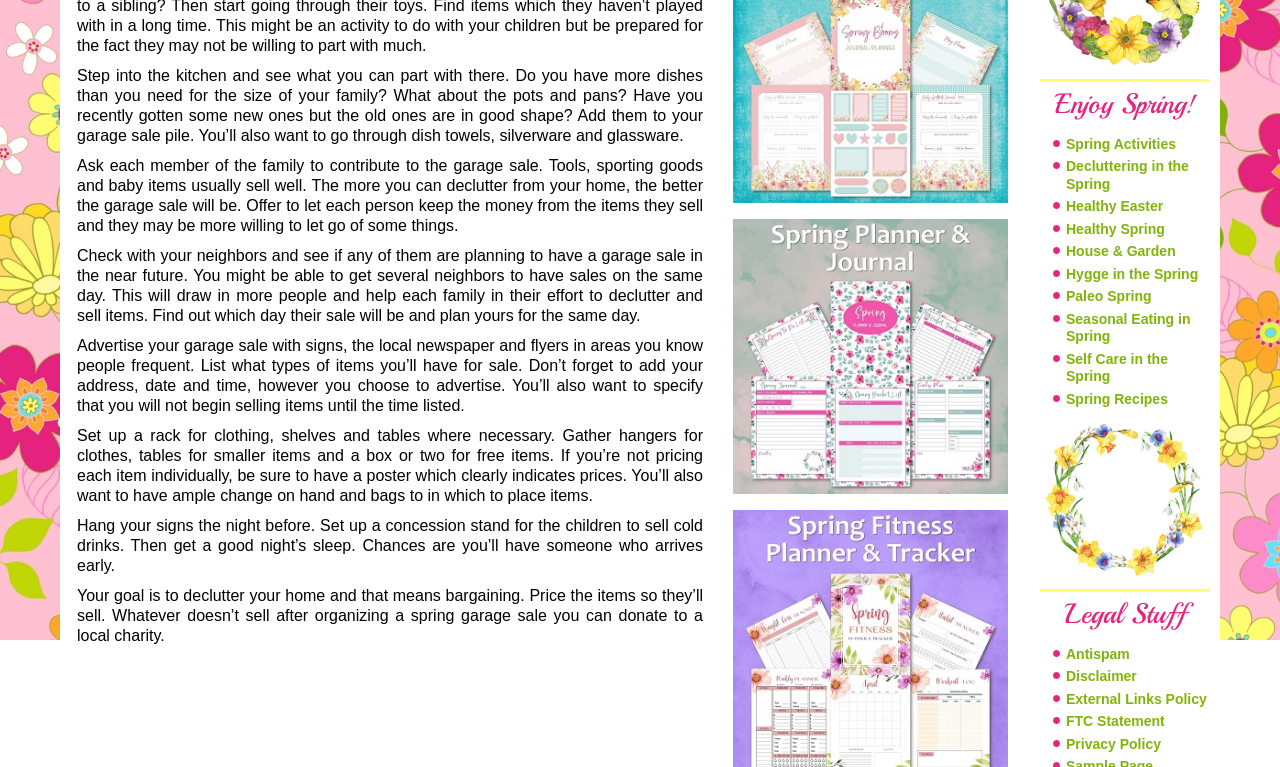Determine the bounding box coordinates (top-left x, top-left y, bottom-right x, bottom-right y) of the UI element described in the following text: Accept

None